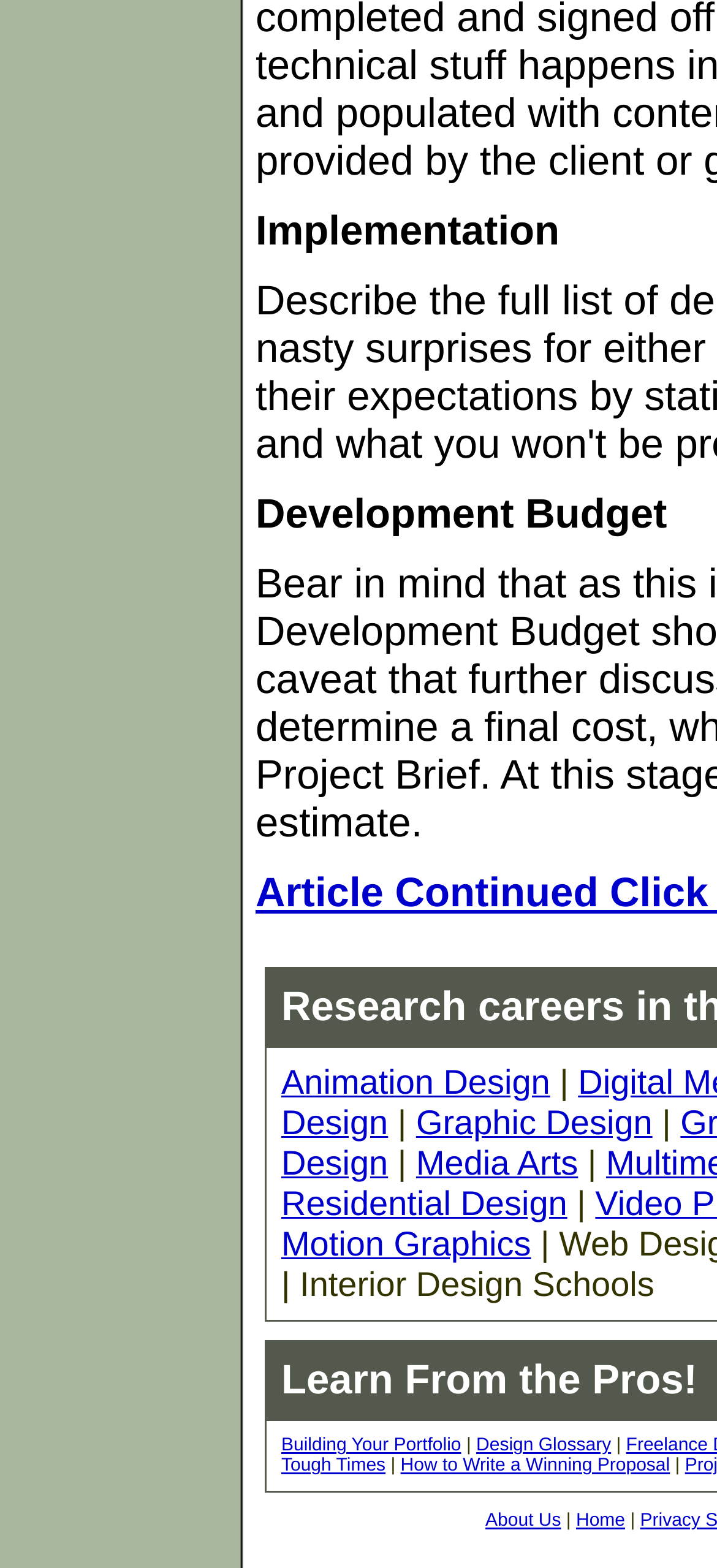Provide the bounding box coordinates, formatted as (top-left x, top-left y, bottom-right x, bottom-right y), with all values being floating point numbers between 0 and 1. Identify the bounding box of the UI element that matches the description: Menu

None